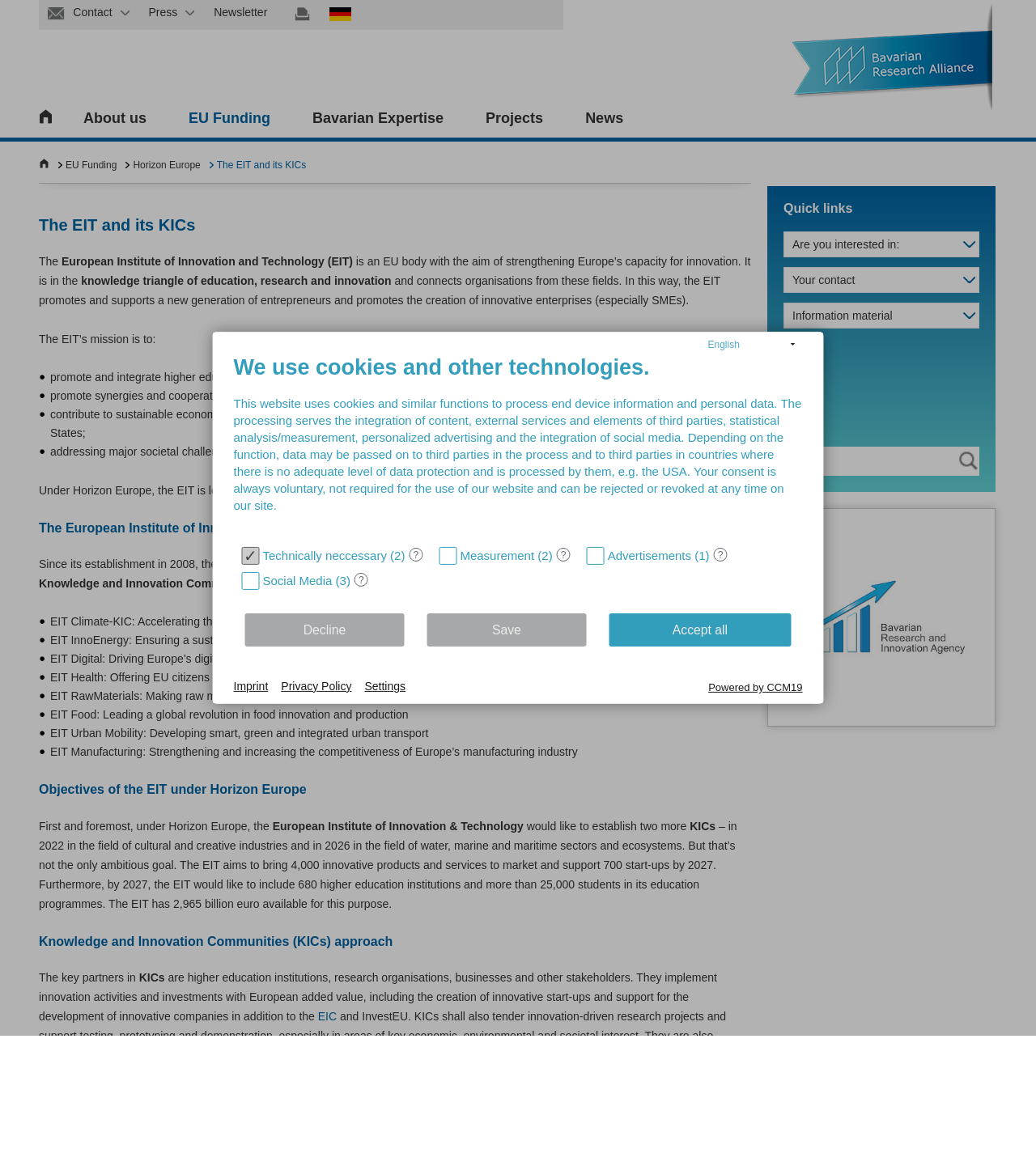What is the aim of the European Institute of Innovation and Technology?
Please ensure your answer is as detailed and informative as possible.

According to the webpage, the European Institute of Innovation and Technology (EIT) is an EU body with the aim of strengthening Europe’s capacity for innovation. It is in the knowledge triangle of education, research and innovation and connects organisations from these fields.